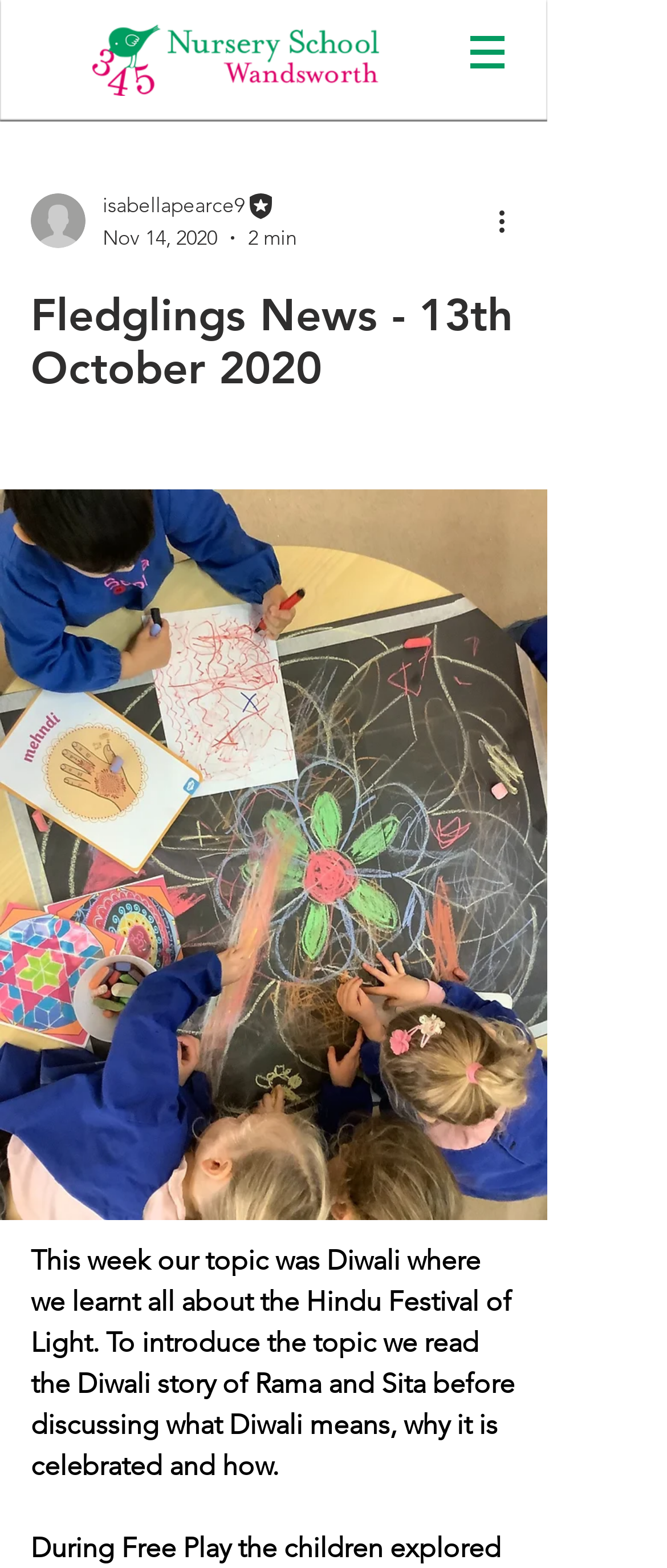Produce an elaborate caption capturing the essence of the webpage.

The webpage appears to be a news article or blog post from "Fledglings News" dated October 13th, 2020. At the top-left corner, there is a horizontal image of a nursery school, taking up about a third of the screen width. 

Below the image, there is a navigation menu labeled "Site" on the top-right corner, which contains a button with a popup menu. The menu button has an image icon. 

To the left of the navigation menu, there is a section with a writer's picture, accompanied by the writer's name "isabellapearce9" and their title "Editor". The writer's picture is positioned above the name and title. 

Below the writer's section, there is a heading that reads "Fledglings News - 13th October 2020", which spans almost the entire screen width. 

Under the heading, there is a large block of text that summarizes the article's content, discussing the topic of Diwali, the Hindu Festival of Light. The text is positioned near the top-center of the screen. 

On the top-right corner, there is a button labeled "More actions" with an image icon. 

At the bottom of the screen, there is a large button that takes up most of the screen width, but its purpose is unclear.